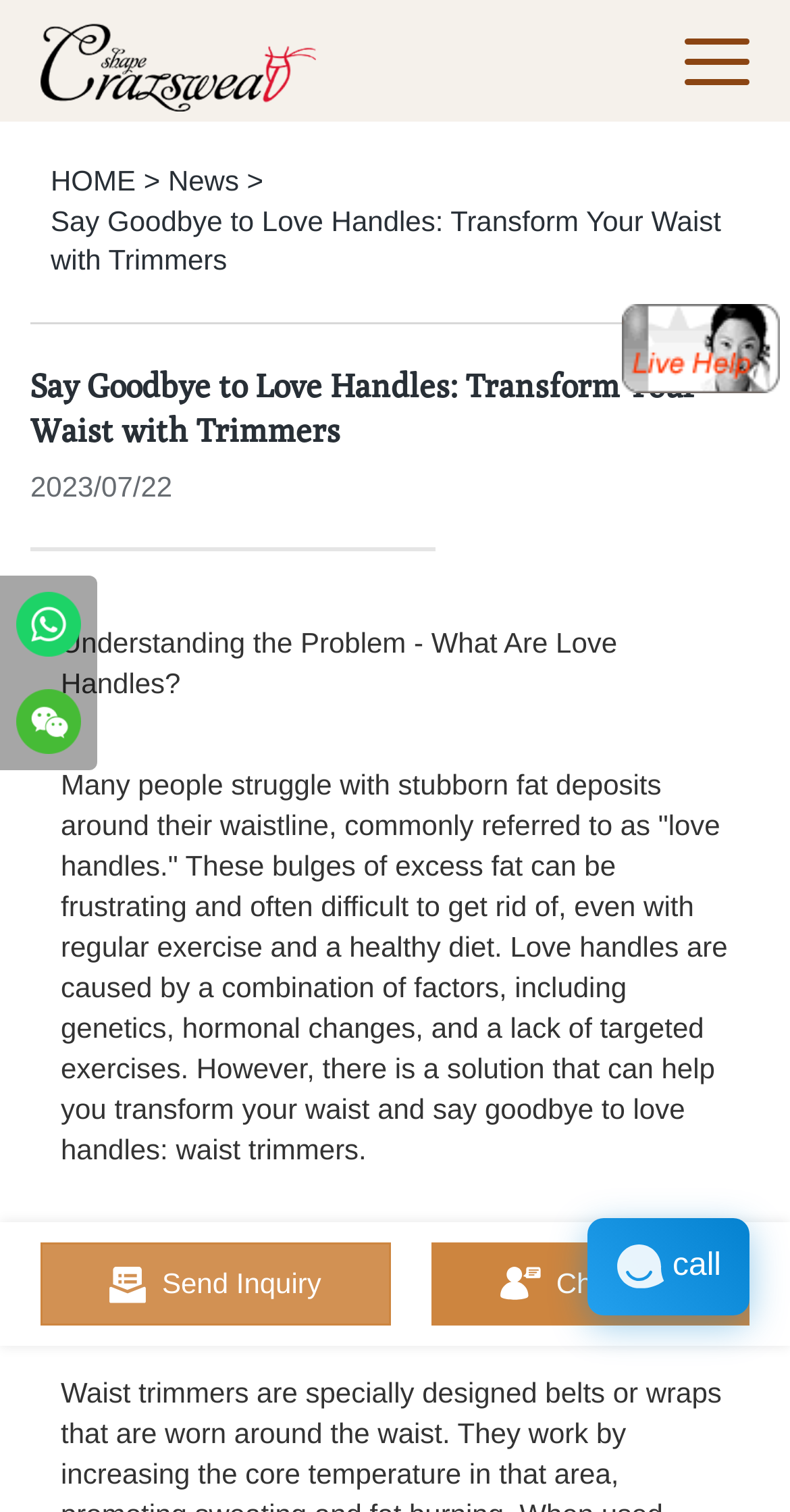What is the purpose of waist trimmers?
Please give a detailed and elaborate explanation in response to the question.

According to the text 'How Waist Trimmers Can Help You Achieve a Slimmer Waistline', waist trimmers are used to help achieve a slimmer waistline, which implies that their purpose is to reduce the size of the waist.